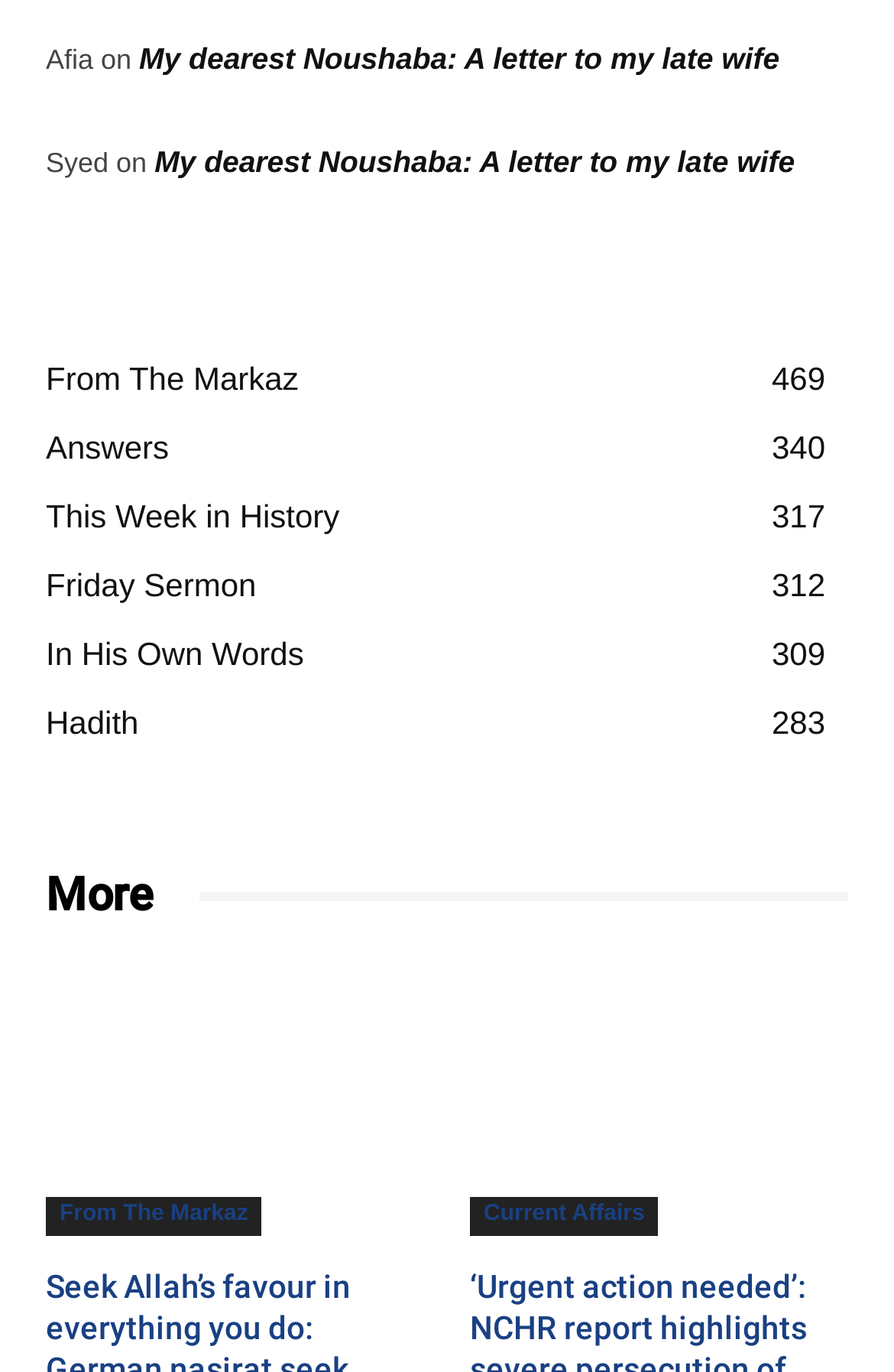Please locate the bounding box coordinates for the element that should be clicked to achieve the following instruction: "View the article 'How to facilitate employee green behavior: The joint role of green transformational leadership and green human resource management practice'". Ensure the coordinates are given as four float numbers between 0 and 1, i.e., [left, top, right, bottom].

None